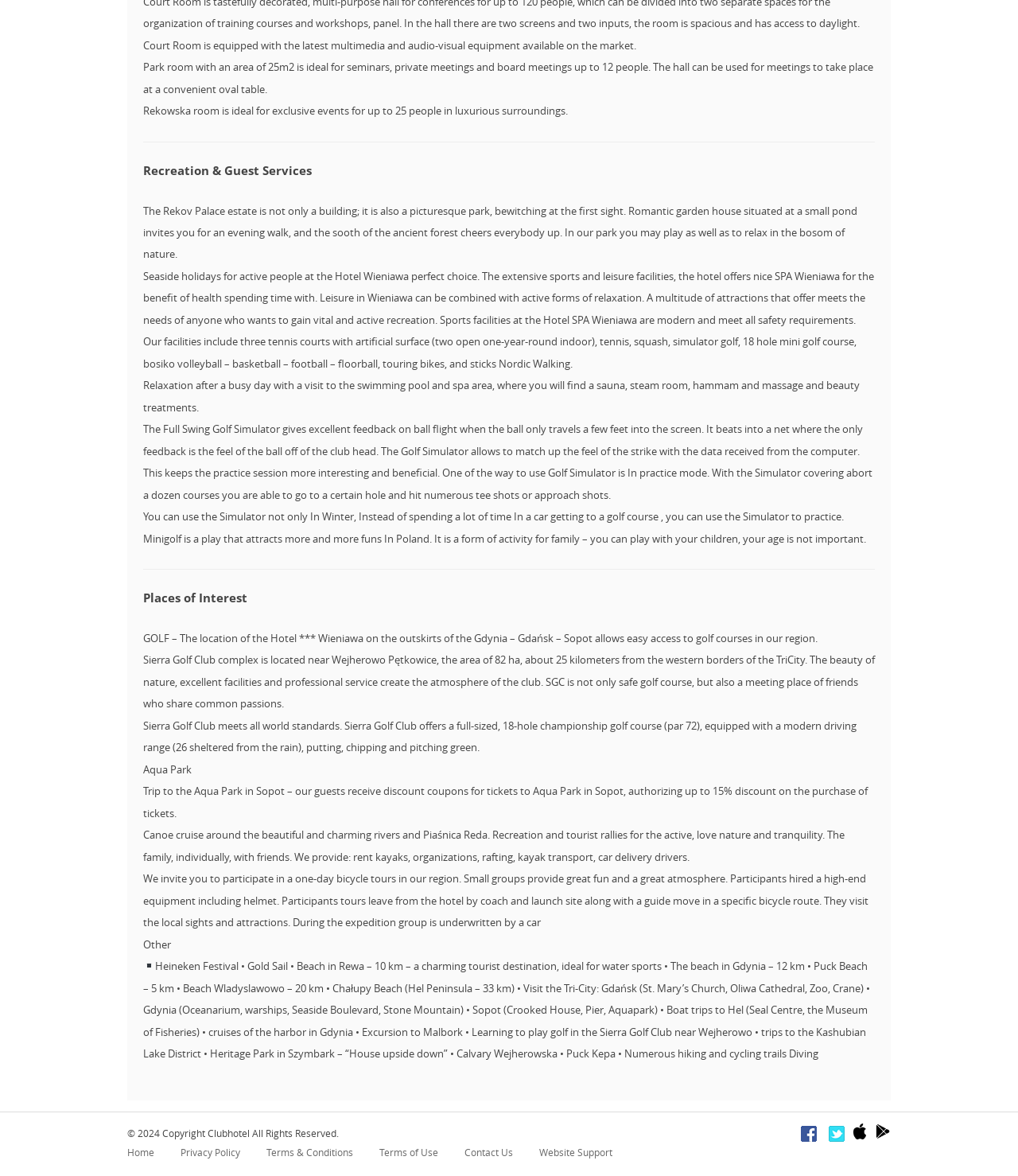Pinpoint the bounding box coordinates of the area that should be clicked to complete the following instruction: "Get discount coupons for Aqua Park in Sopot". The coordinates must be given as four float numbers between 0 and 1, i.e., [left, top, right, bottom].

[0.141, 0.669, 0.852, 0.7]